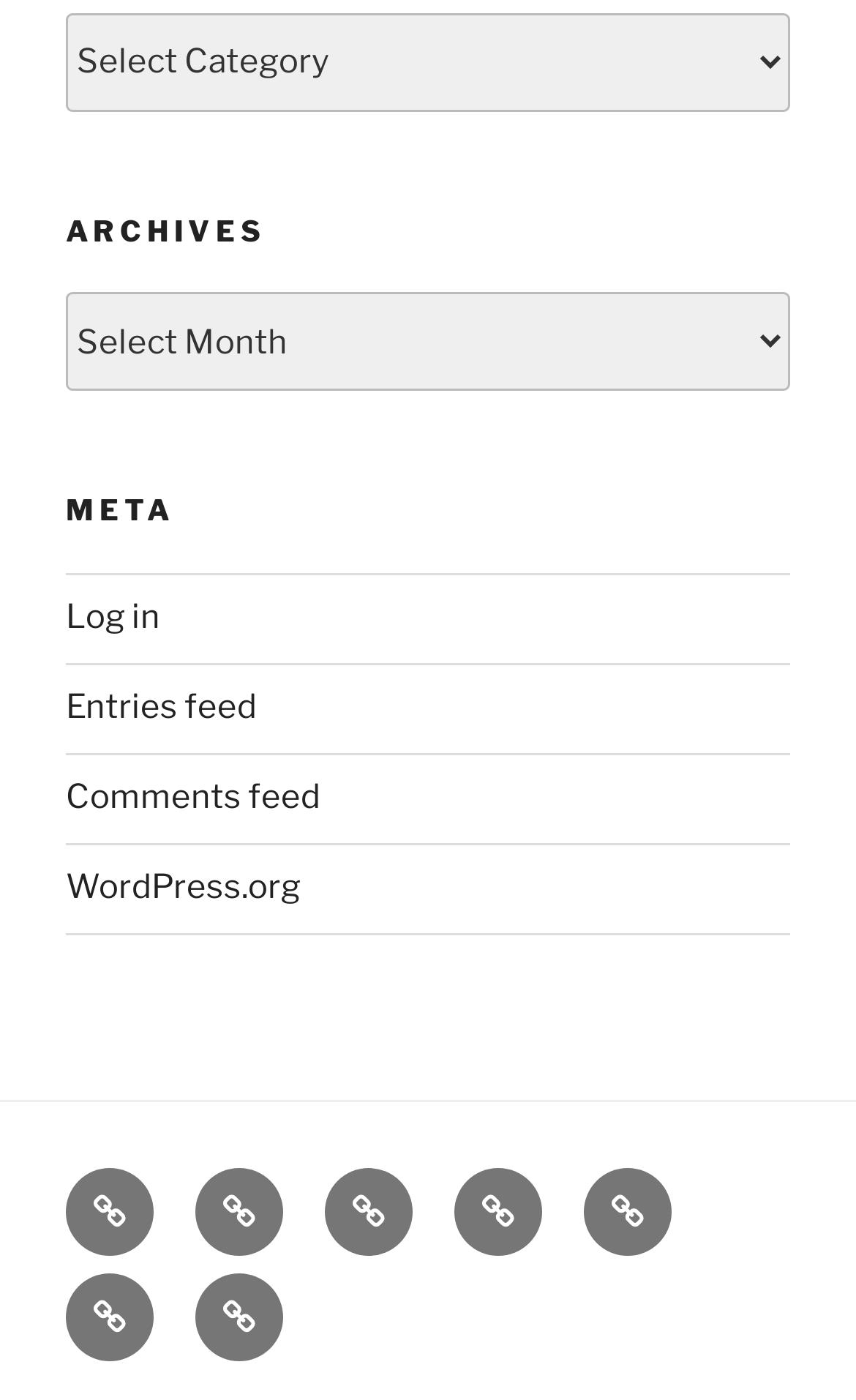What is the purpose of the 'Meta' section?
Provide a well-explained and detailed answer to the question.

The 'Meta' section is a navigation element with the ID 245, located at the middle of the webpage with a bounding box of [0.077, 0.409, 0.923, 0.667]. It contains links to 'Log in', 'Entries feed', 'Comments feed', and 'WordPress.org', indicating that it is used for navigation and accessing related resources.